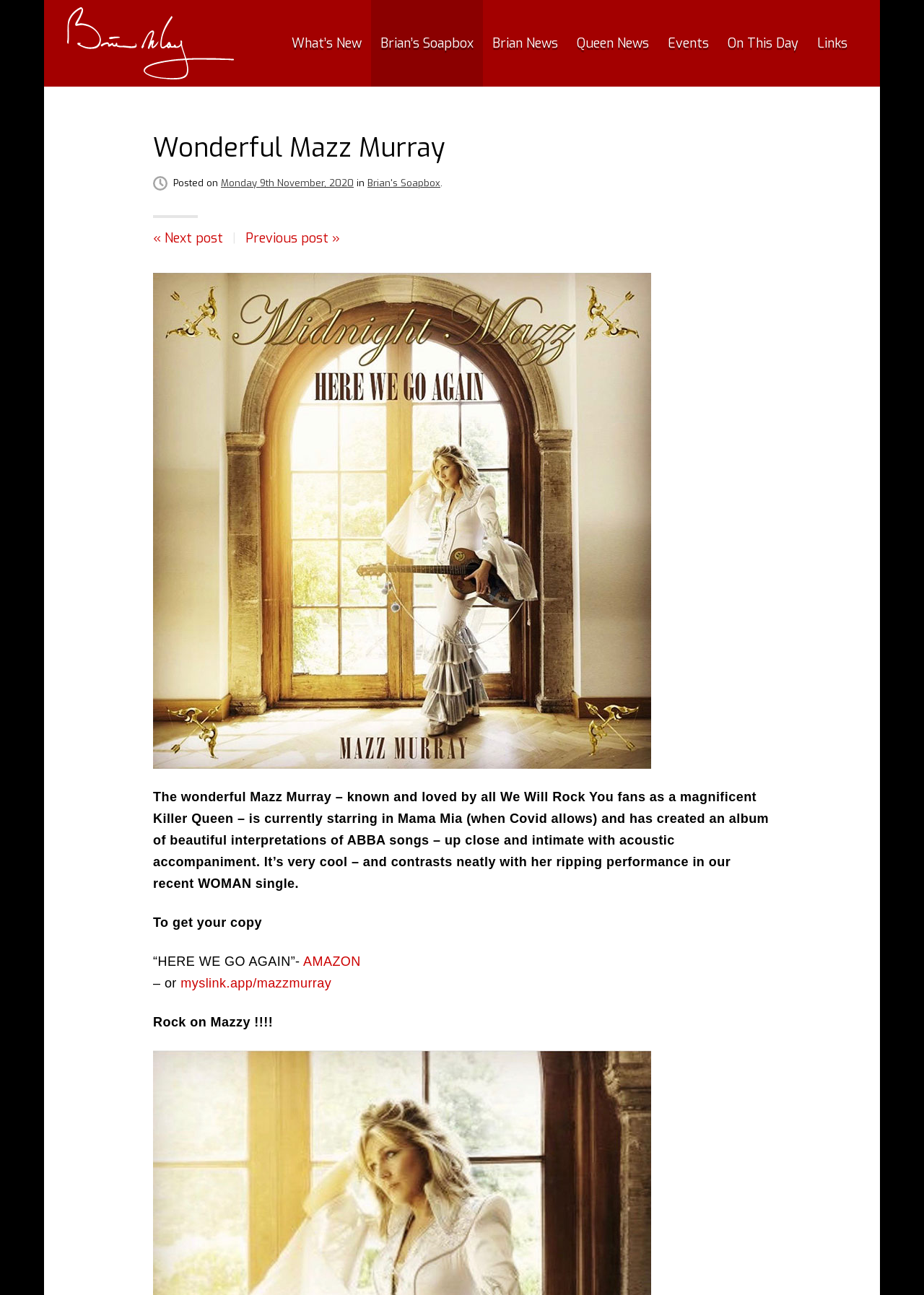Show the bounding box coordinates for the HTML element as described: "On This Day".

[0.777, 0.0, 0.874, 0.067]